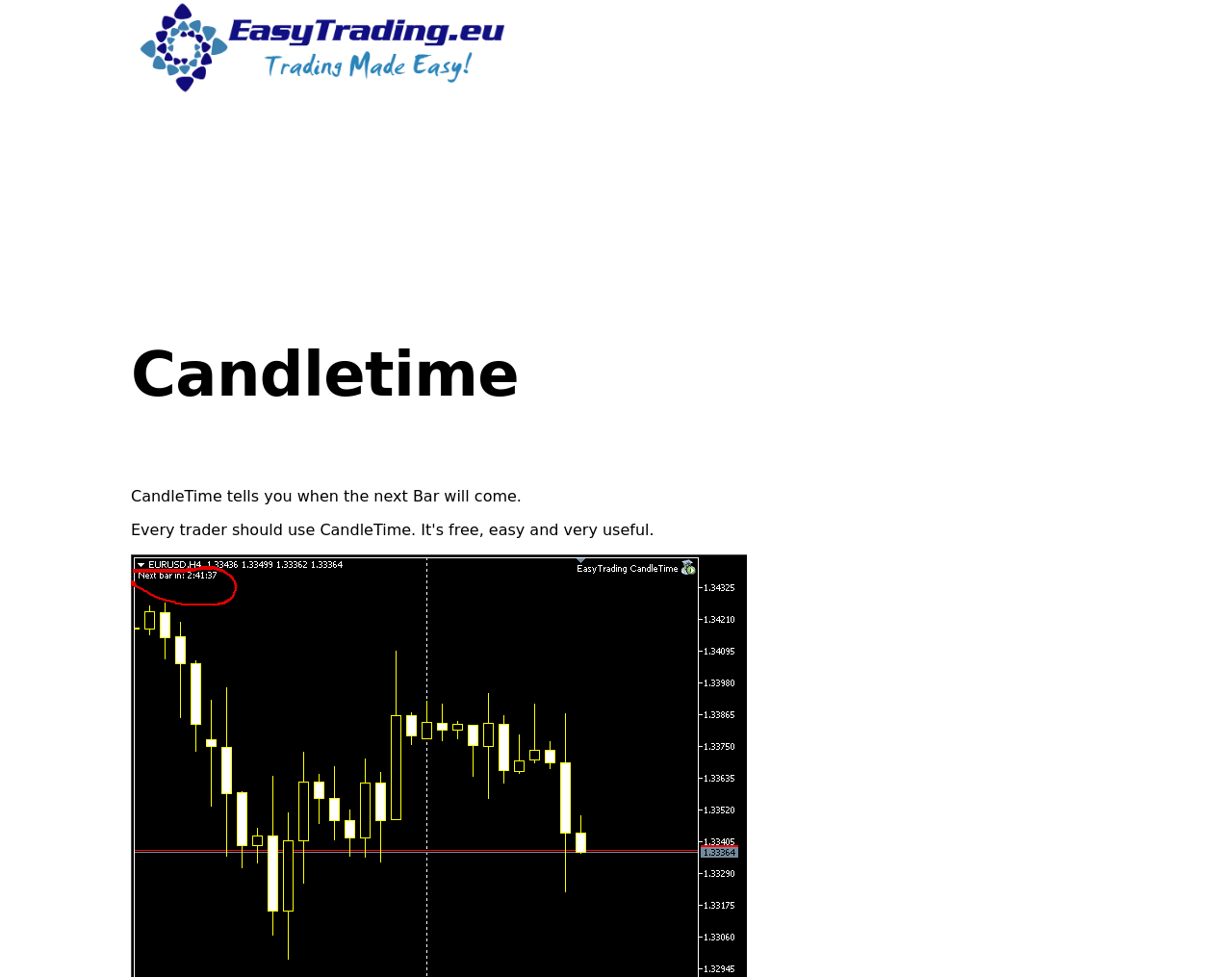Find the bounding box of the web element that fits this description: "alt="EasyTrading.eu"".

[0.106, 0.109, 0.421, 0.128]